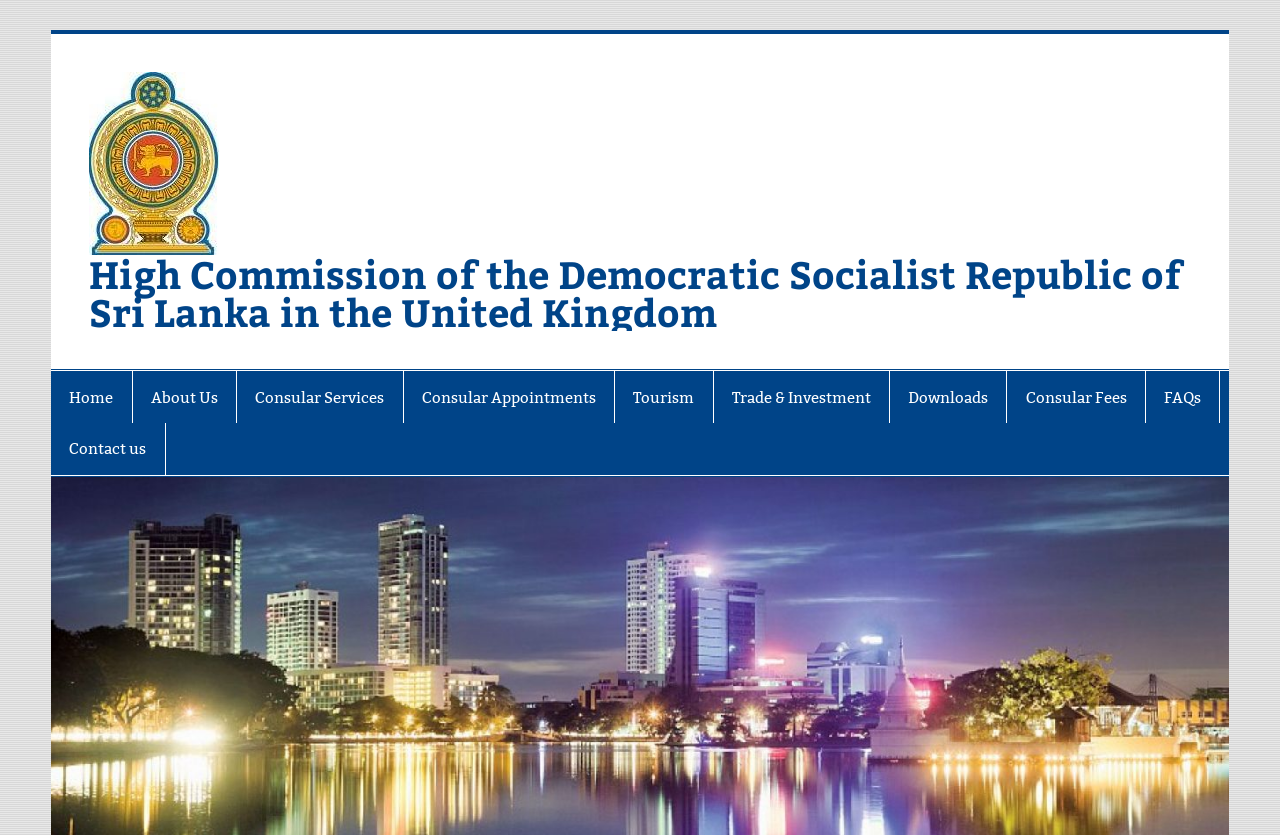Can you pinpoint the bounding box coordinates for the clickable element required for this instruction: "Click on the 'Home' link"? The coordinates should be four float numbers between 0 and 1, i.e., [left, top, right, bottom].

[0.04, 0.445, 0.103, 0.507]